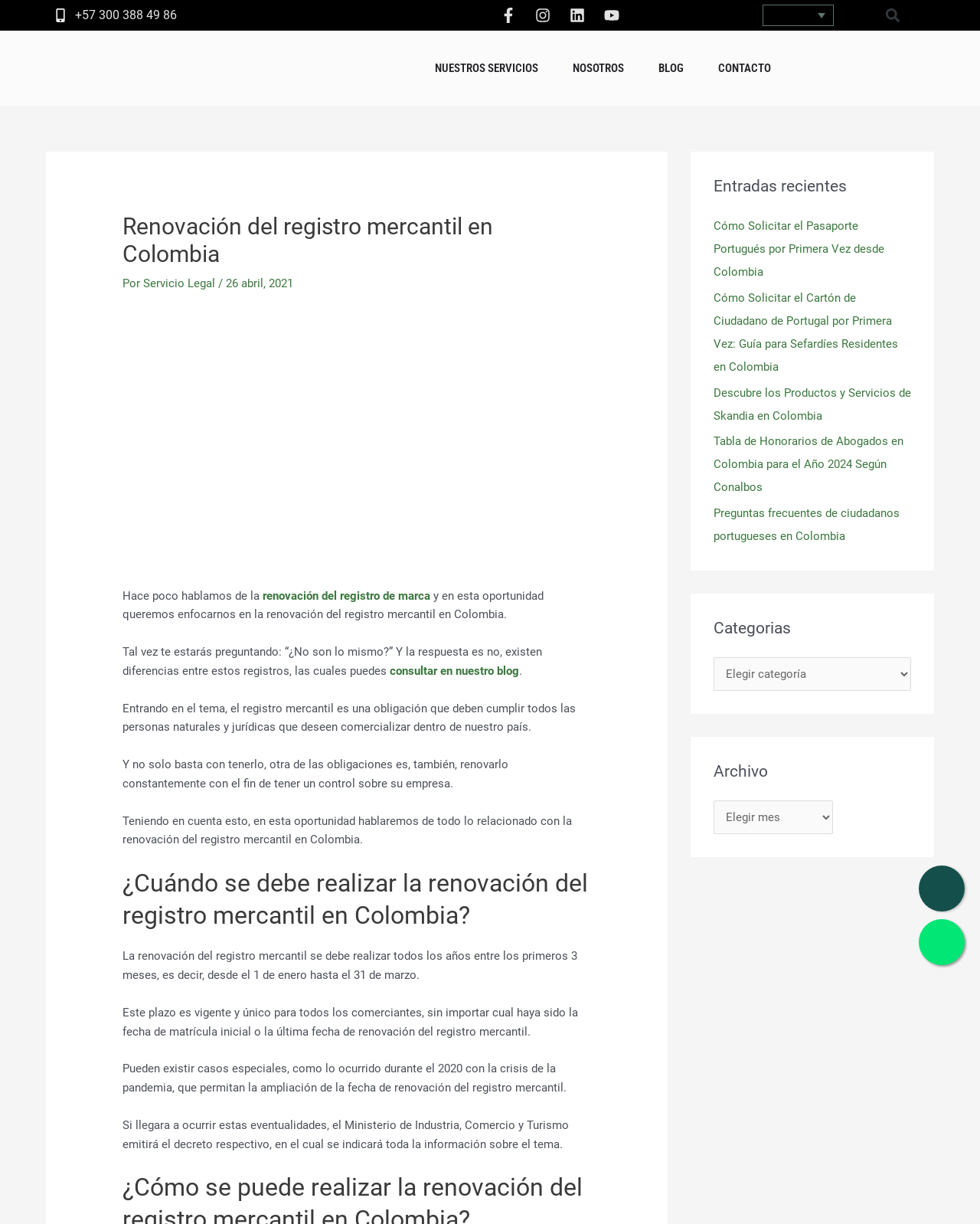Identify the title of the webpage and provide its text content.

Renovación del registro mercantil en Colombia